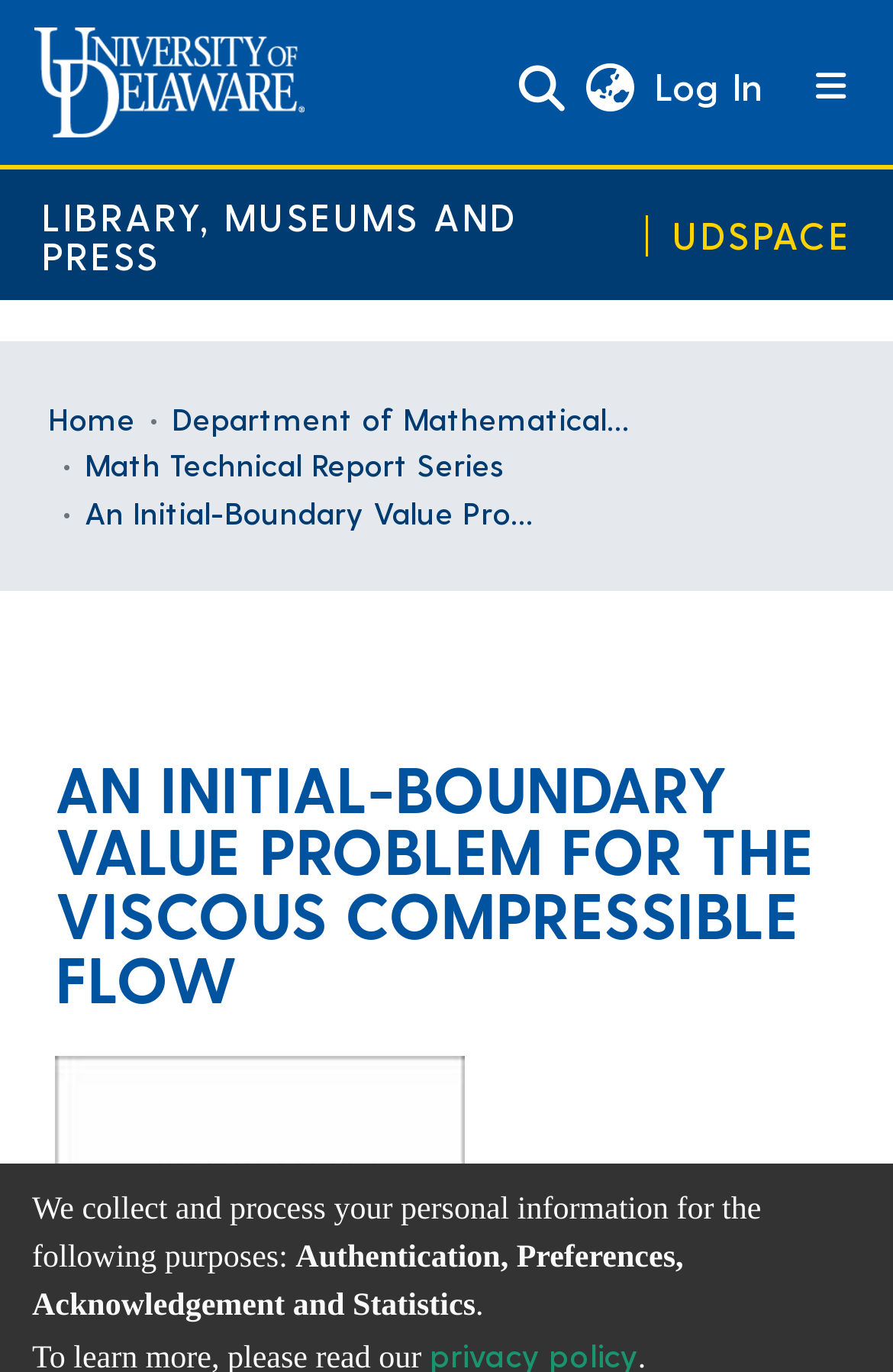Determine the bounding box coordinates for the element that should be clicked to follow this instruction: "Go to Department of Mathematical Sciences". The coordinates should be given as four float numbers between 0 and 1, in the format [left, top, right, bottom].

[0.192, 0.289, 0.705, 0.323]